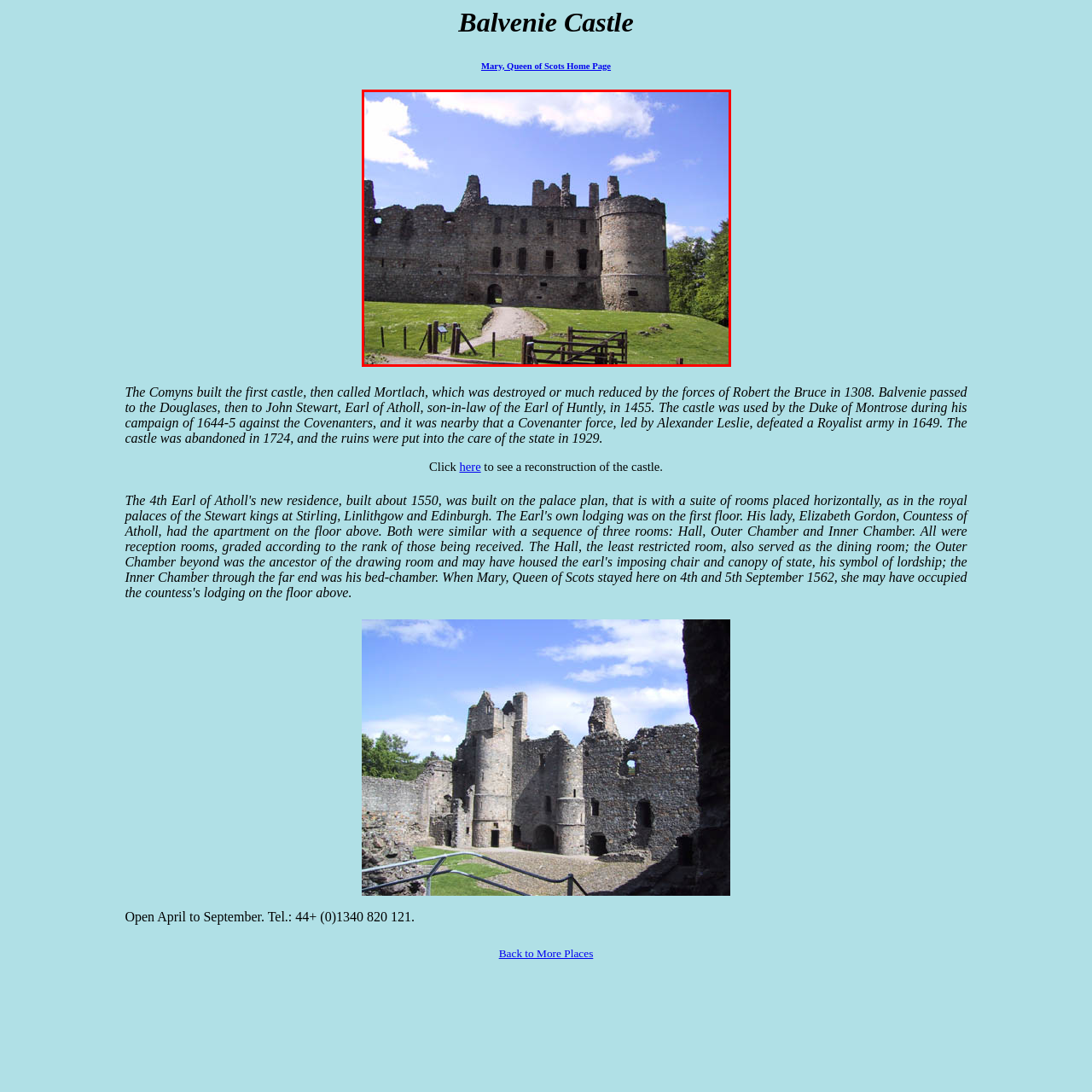What surrounds the ruins of Balvenie Castle?
Pay attention to the image outlined by the red bounding box and provide a thorough explanation in your answer, using clues from the image.

The caption describes the setting of the castle, stating that 'surrounding the ruins is a lush green landscape, enhancing the castle’s picturesque setting'. This information is provided to give a sense of the castle's environment and aesthetic appeal.